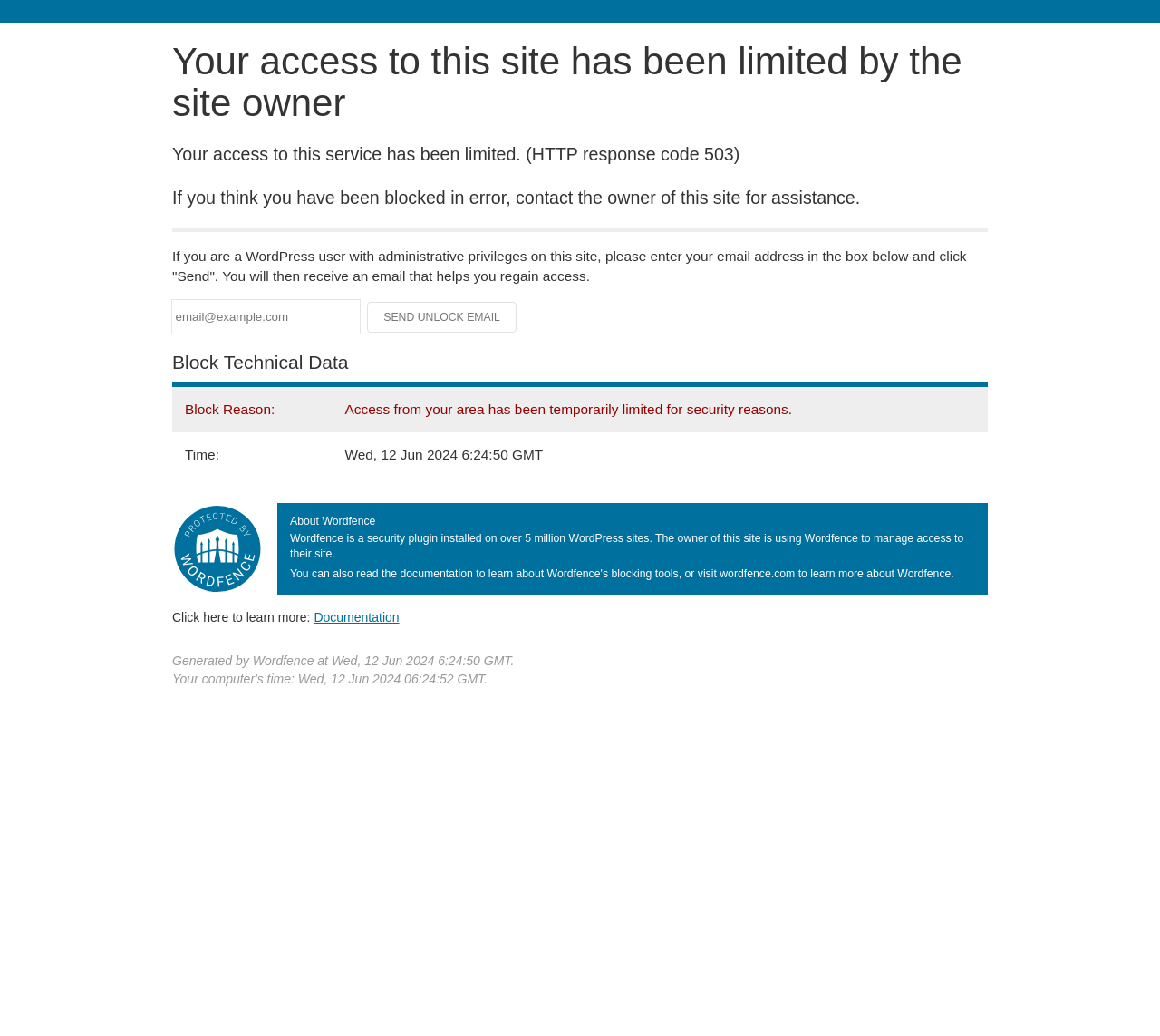Construct a comprehensive caption that outlines the webpage's structure and content.

The webpage appears to be a blocked access page, indicating that the user's access to the site has been limited by the site owner. At the top of the page, there is a heading with the same message. Below this heading, there are three paragraphs of text explaining the reason for the block, how to regain access, and what to do if you are a WordPress user with administrative privileges.

A horizontal separator line divides the top section from the rest of the page. Below the separator, there is a text box where users can enter their email address to receive an unlock email, accompanied by a "Send Unlock Email" button. However, the button is currently disabled.

Further down the page, there is a section titled "Block Technical Data" with a table containing two rows of information. The first row displays the block reason, and the second row shows the time of the block. 

On the right side of the page, there is an image, and below it, a heading "About Wordfence" with a brief description of the security plugin. There is also a link to learn more about Wordfence and some additional text with information about the plugin.

At the bottom of the page, there are two lines of text with information about when the page was generated by Wordfence.